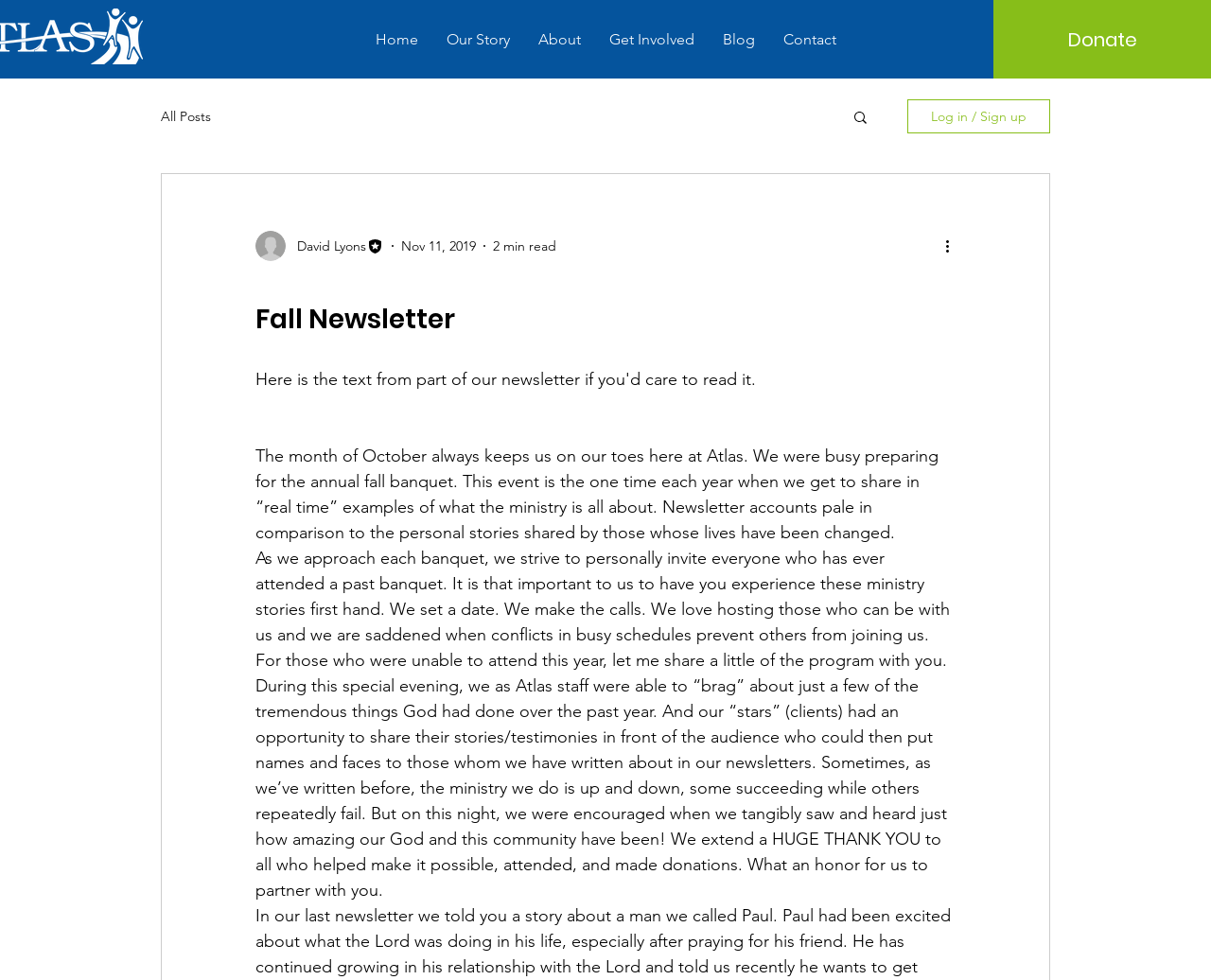Please find the bounding box coordinates in the format (top-left x, top-left y, bottom-right x, bottom-right y) for the given element description. Ensure the coordinates are floating point numbers between 0 and 1. Description: Home

[0.298, 0.018, 0.357, 0.062]